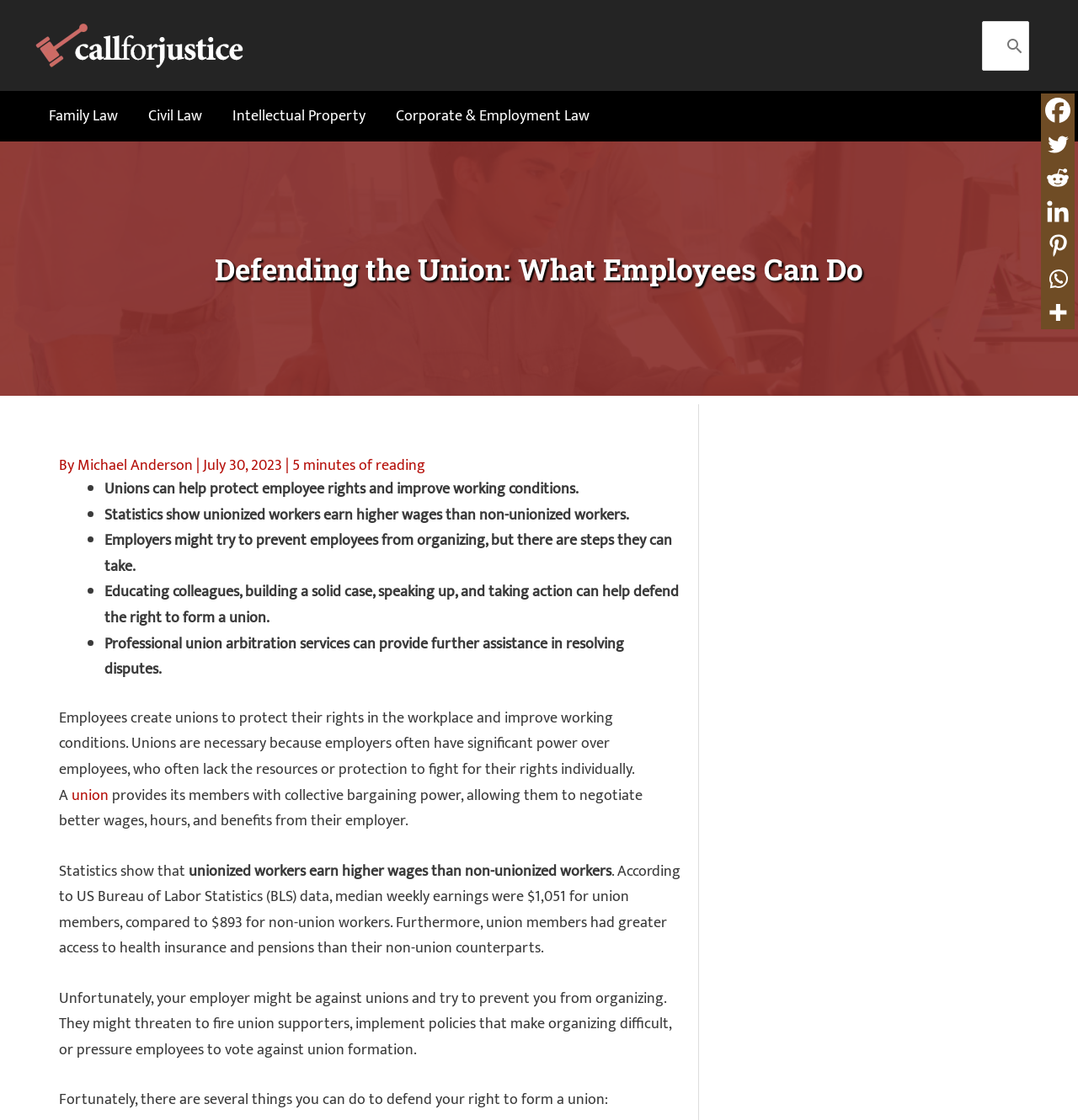Describe the webpage in detail, including text, images, and layout.

This webpage is about defending the right to form a union, with a focus on what employees can do to protect their rights in the workplace. At the top left corner, there is a logo of "Call for Justice" in white, accompanied by a search bar with a search button on the right. Below the logo, there are four links to different areas of law: Family Law, Civil Law, Intellectual Property, and Corporate & Employment Law.

On the left side of the page, there is a large image related to employees. The main content of the page starts with a heading "Defending the Union: What Employees Can Do" followed by the author's name, Michael Anderson, and the date of publication, July 30, 2023. The article is estimated to take 5 minutes to read.

The content is divided into several sections, each starting with a bullet point. The first section explains the benefits of unions, including protecting employee rights and improving working conditions. The second section provides statistics on how unionized workers earn higher wages than non-unionized workers. The third section discusses how employers might try to prevent employees from organizing, but there are steps employees can take to defend their right to form a union.

The article continues with a detailed explanation of how employees can defend their right to form a union, including educating colleagues, building a solid case, speaking up, and taking action. It also mentions that professional union arbitration services can provide further assistance in resolving disputes.

At the bottom right corner of the page, there are social media links to Facebook, Twitter, Reddit, Linkedin, Pinterest, Whatsapp, and More.